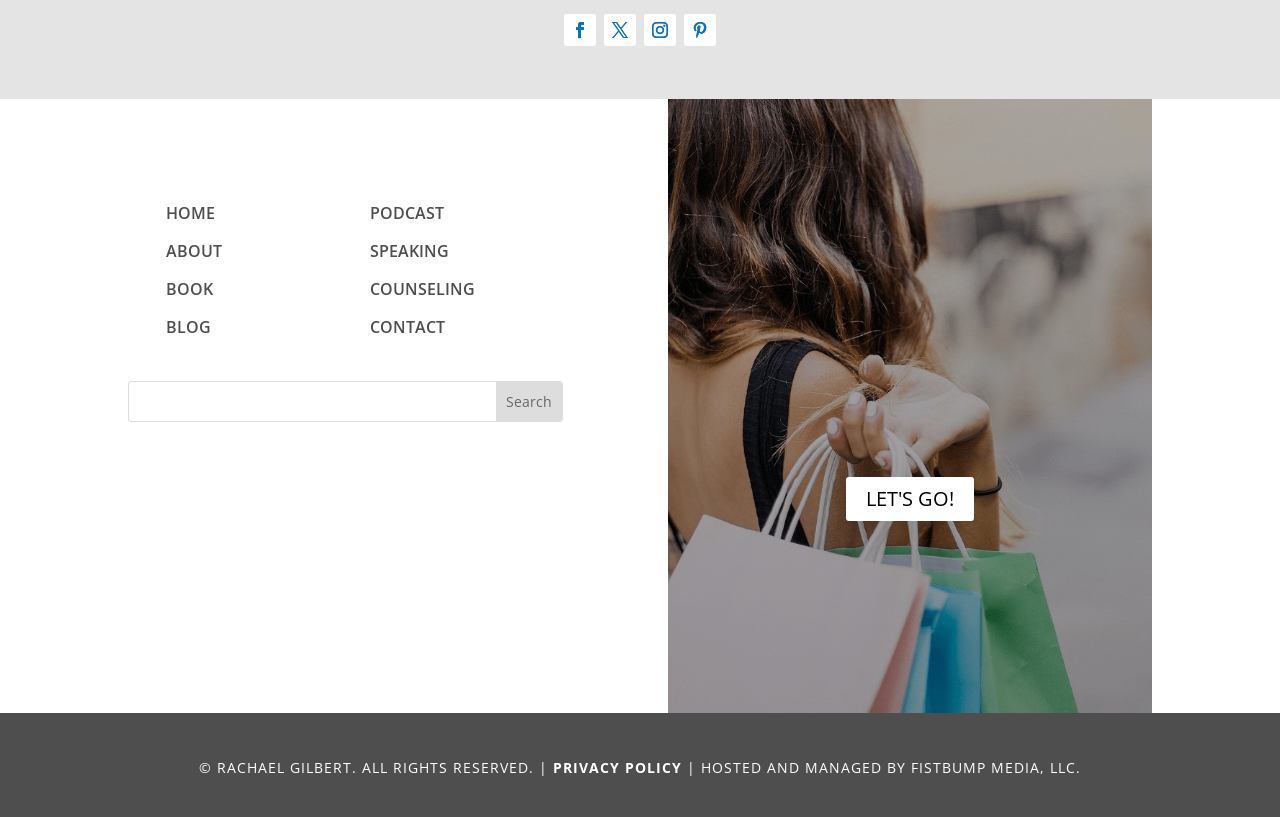Provide a brief response to the question below using a single word or phrase: 
How many links are there in the top navigation bar?

8